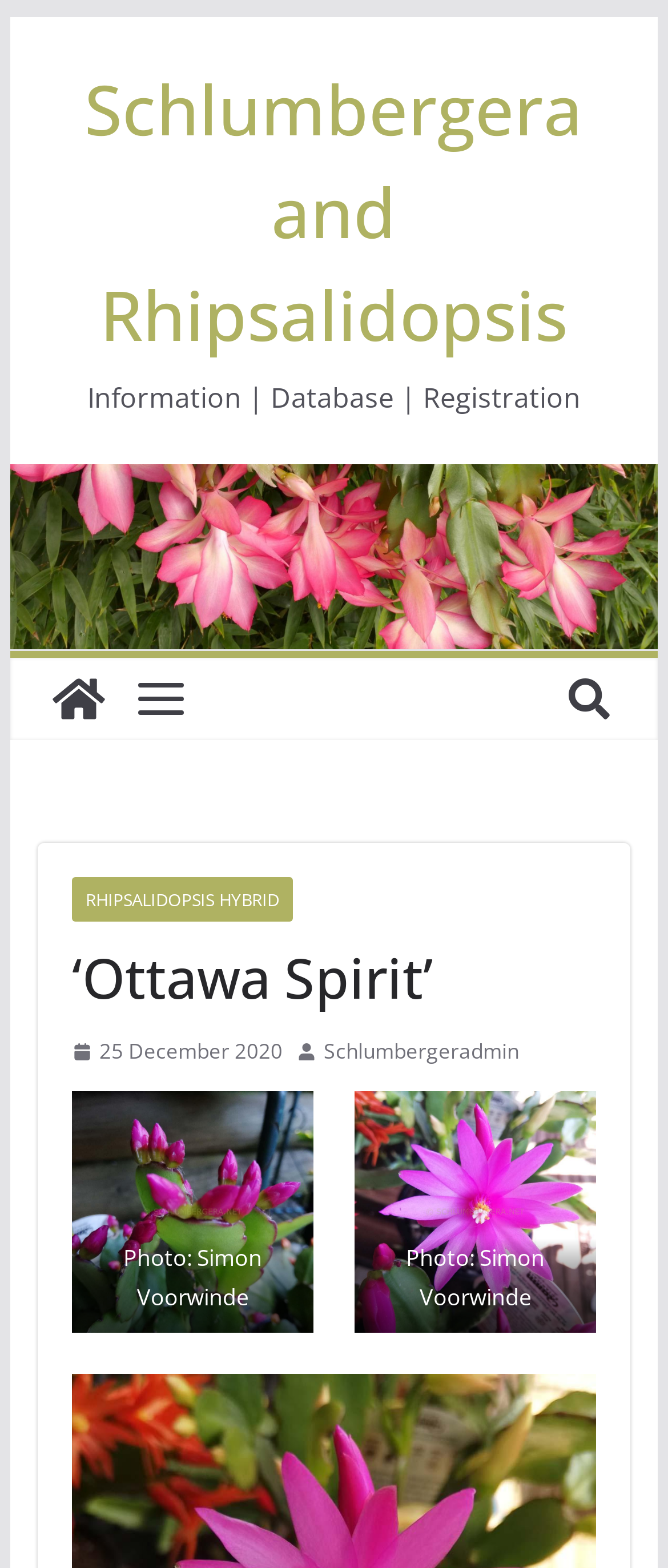When was the information last updated?
Can you provide a detailed and comprehensive answer to the question?

The last update date can be found in the link element with the text '25 December 2020'. This element is a child of the header element, which is a child of the main content area.